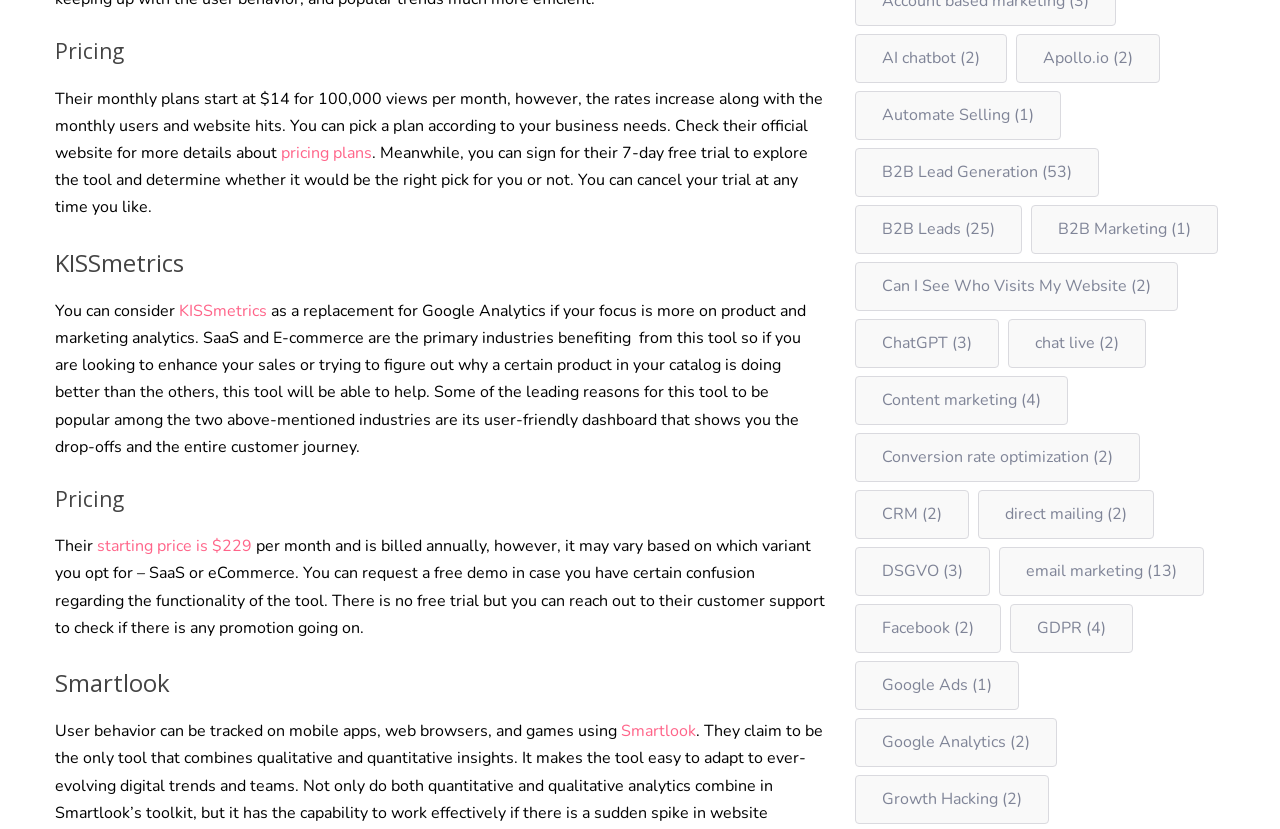Identify the coordinates of the bounding box for the element that must be clicked to accomplish the instruction: "Explore AI chatbot".

[0.668, 0.041, 0.787, 0.1]